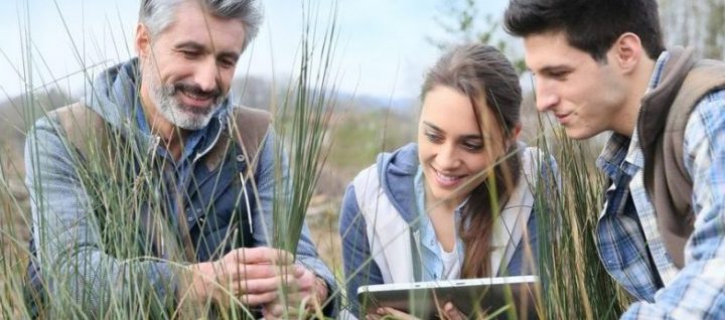Give a concise answer of one word or phrase to the question: 
How many individuals are in the scene?

Three